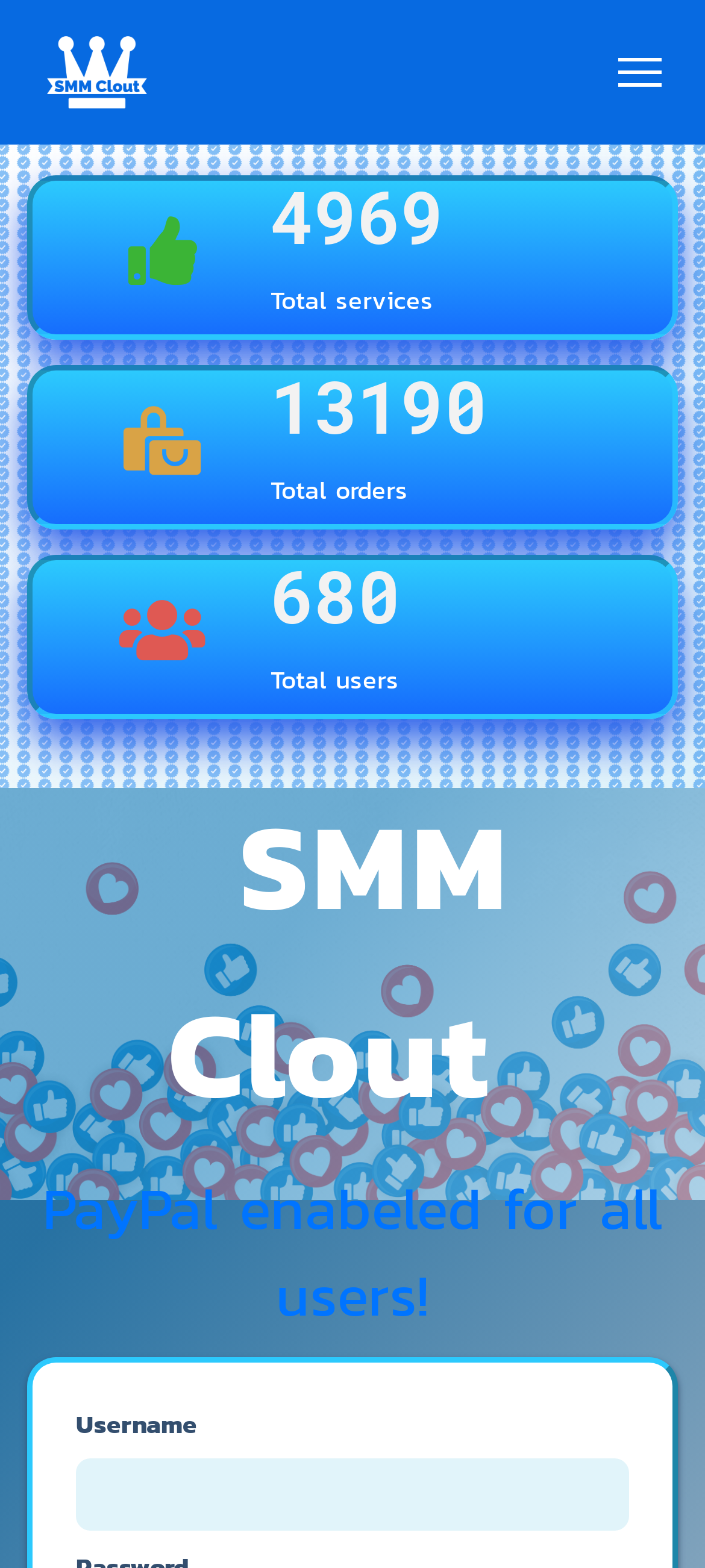What payment method is enabled for all users?
Please elaborate on the answer to the question with detailed information.

I found the answer by reading the static text 'PayPal enabeled for all users!' which is located near the bottom of the webpage.